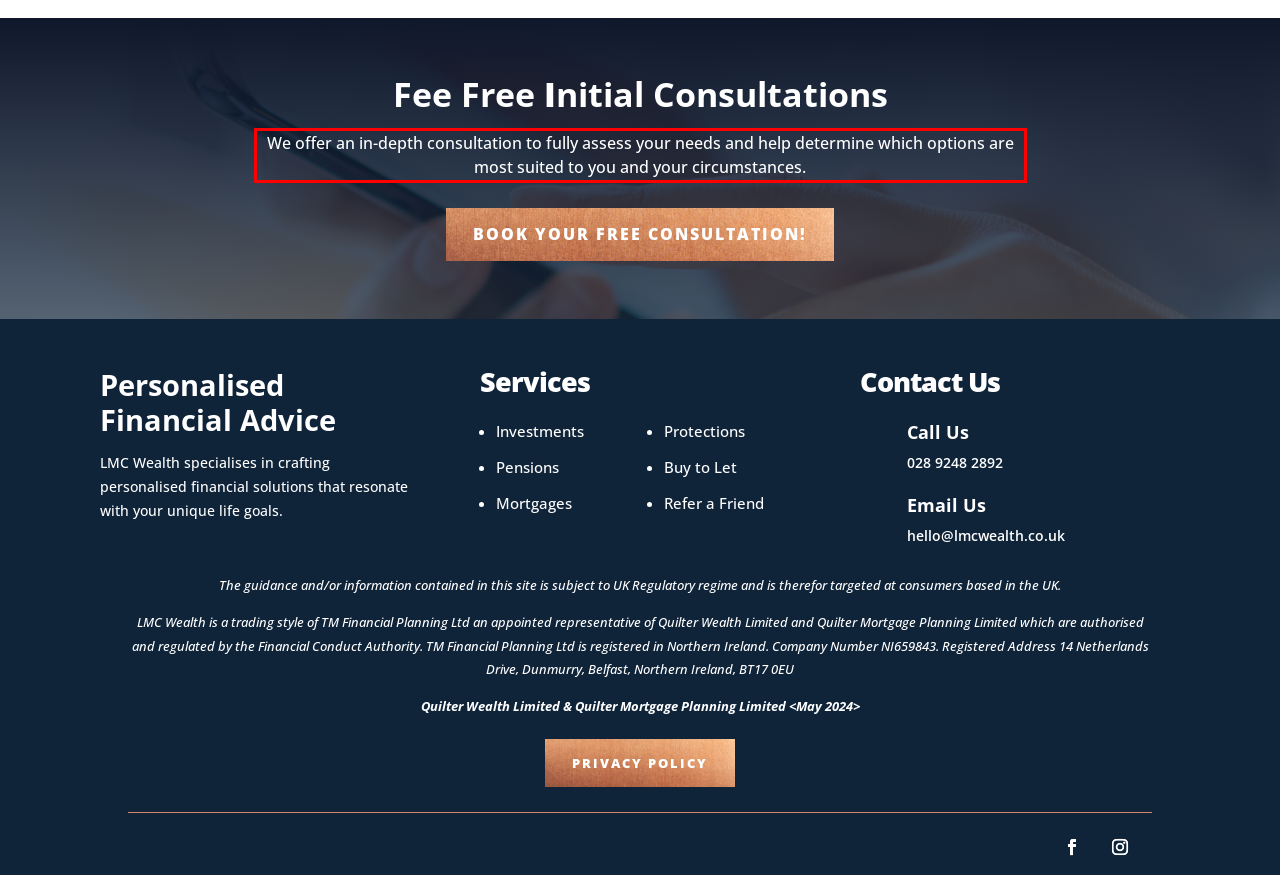Your task is to recognize and extract the text content from the UI element enclosed in the red bounding box on the webpage screenshot.

We offer an in-depth consultation to fully assess your needs and help determine which options are most suited to you and your circumstances.